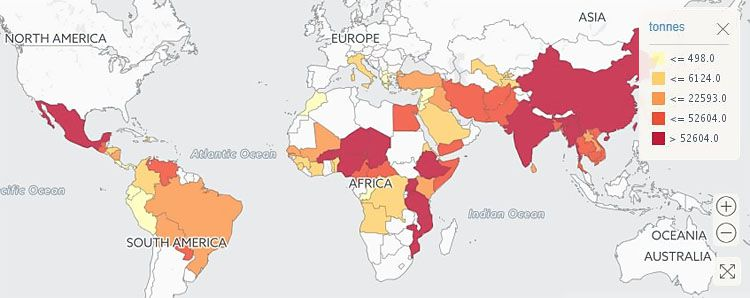Which continent has minimal sesame oil production? Refer to the image and provide a one-word or short phrase answer.

Europe